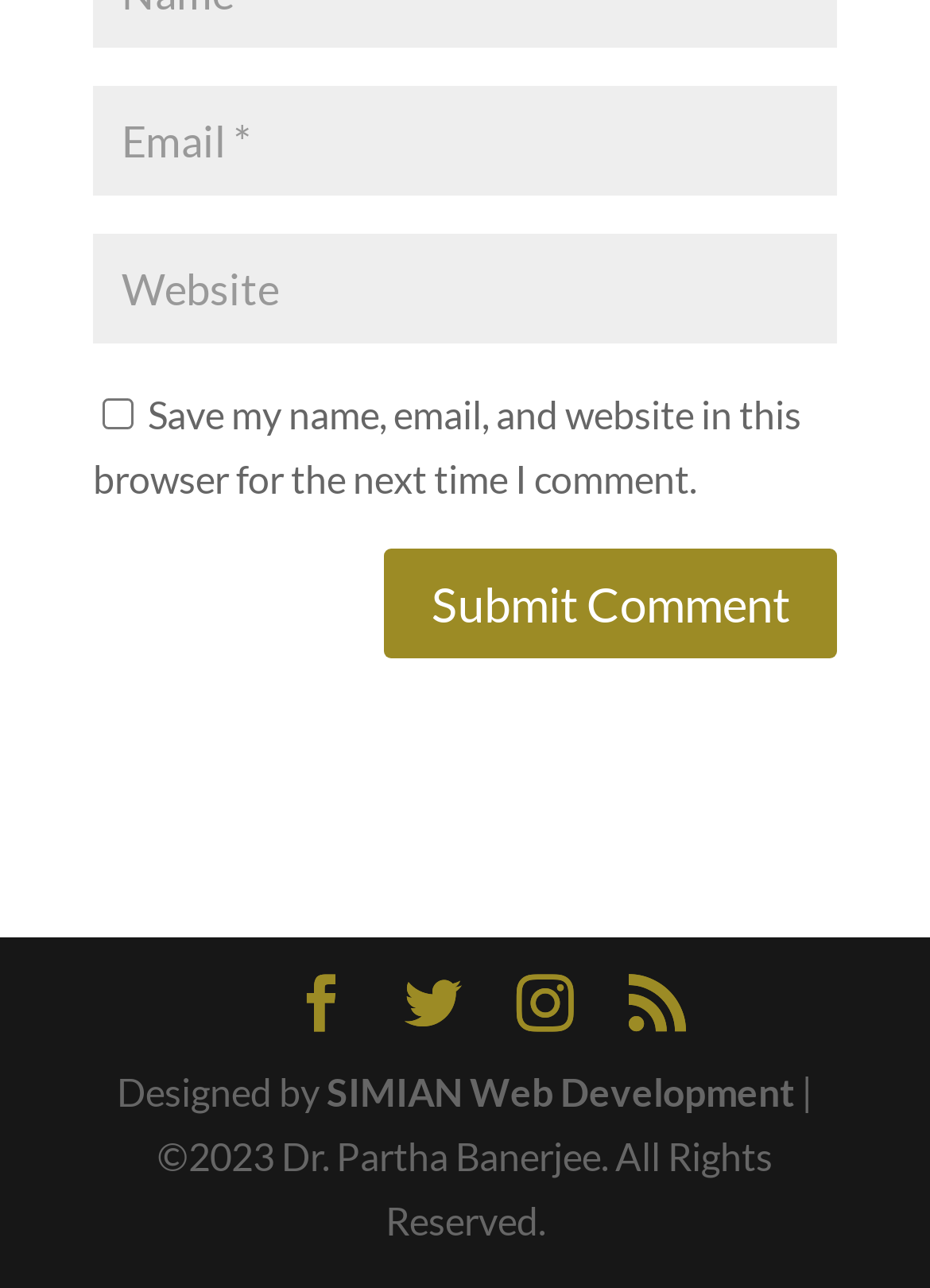Please identify the bounding box coordinates for the region that you need to click to follow this instruction: "Input website URL".

[0.1, 0.182, 0.9, 0.267]